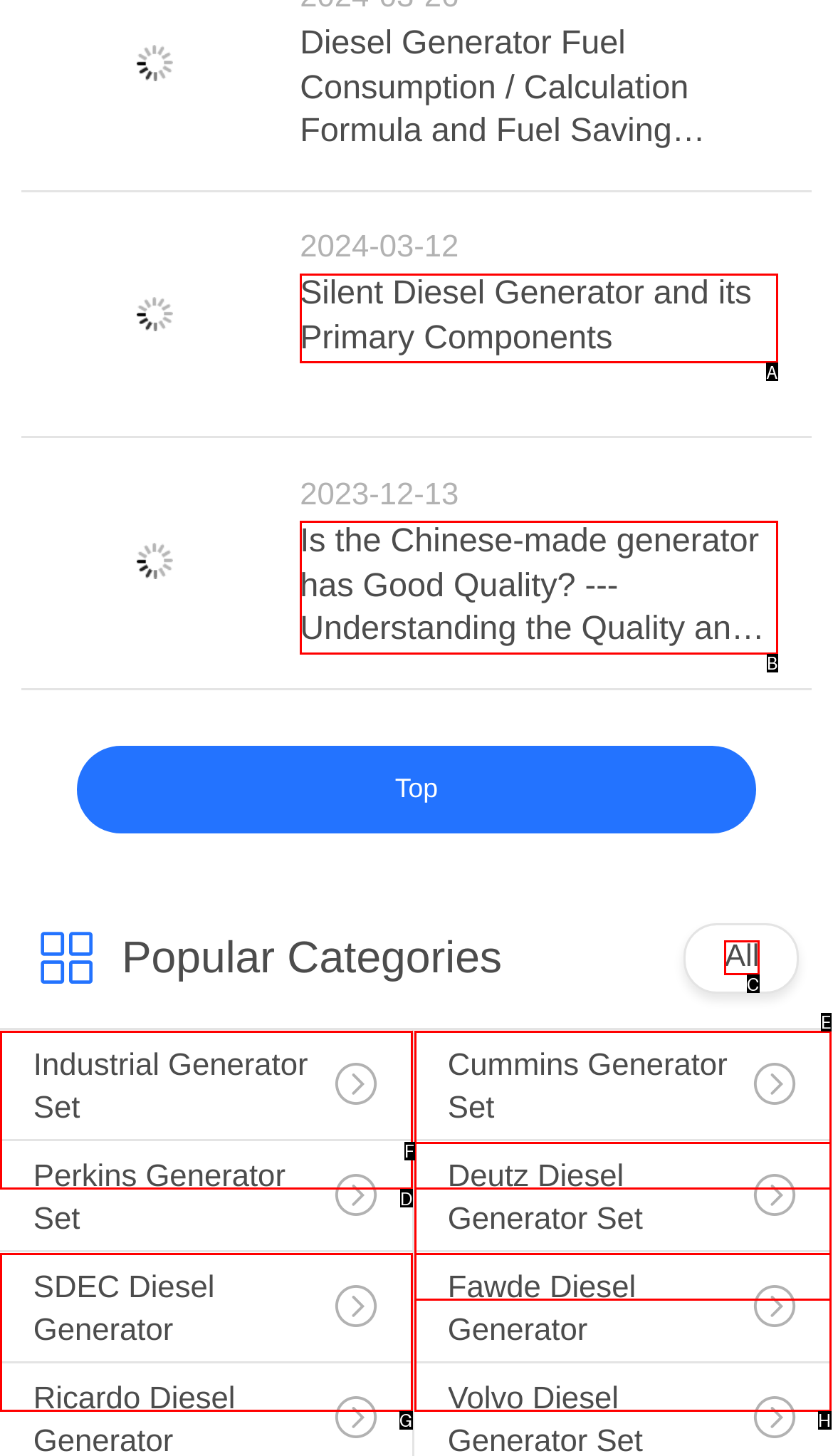Indicate which UI element needs to be clicked to fulfill the task: Browse Industrial Generator Set
Answer with the letter of the chosen option from the available choices directly.

D